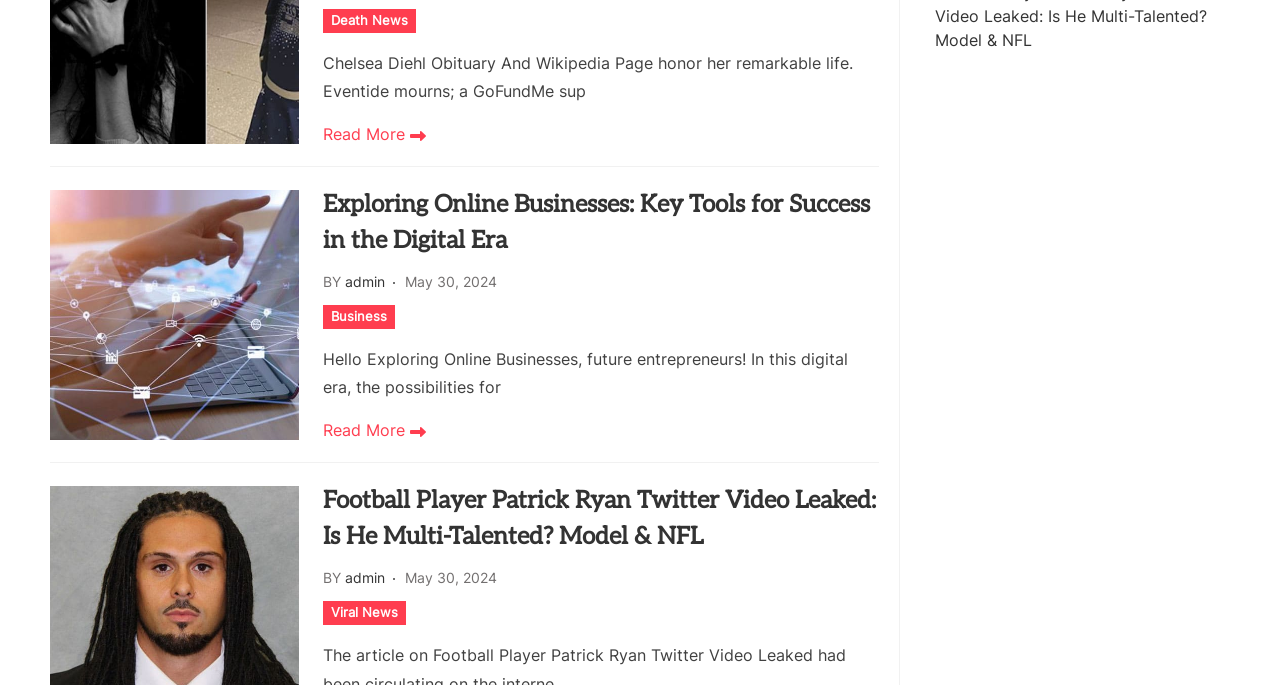Using the provided element description, identify the bounding box coordinates as (top-left x, top-left y, bottom-right x, bottom-right y). Ensure all values are between 0 and 1. Description: Read More

[0.253, 0.611, 0.333, 0.646]